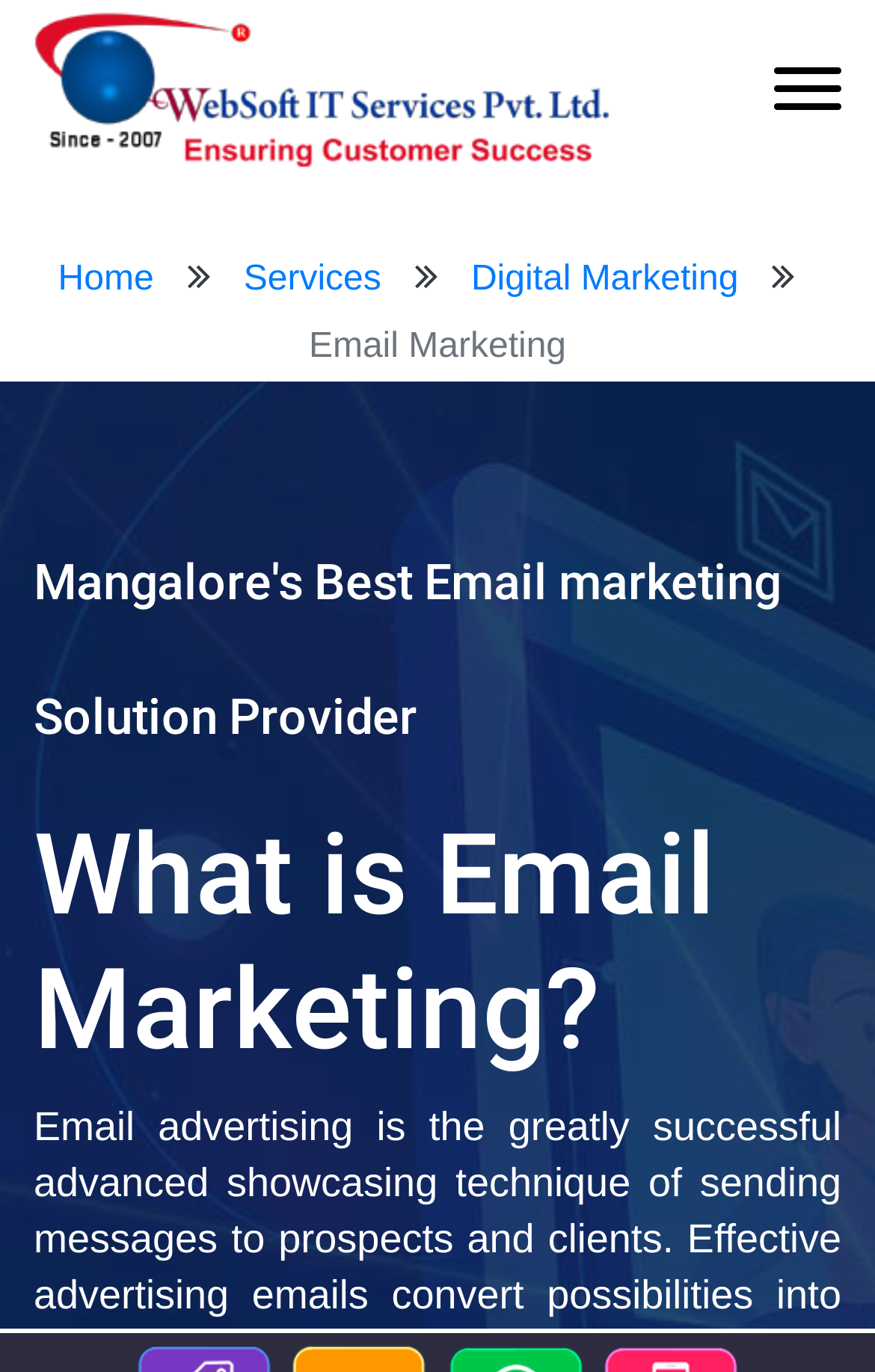What is the topic of the second heading?
Please provide a single word or phrase as your answer based on the image.

What is Email Marketing?